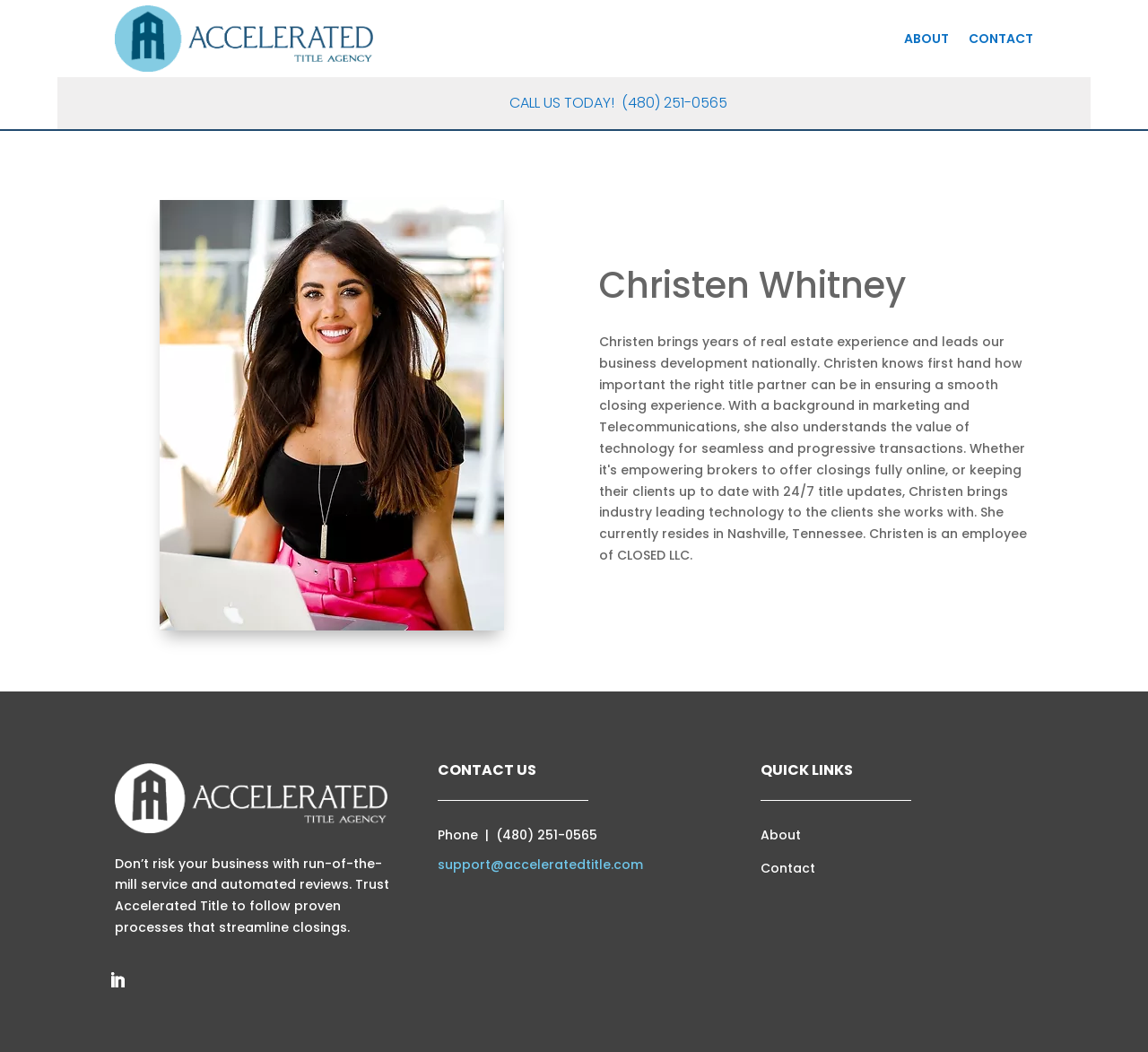Pinpoint the bounding box coordinates of the area that should be clicked to complete the following instruction: "Call the phone number". The coordinates must be given as four float numbers between 0 and 1, i.e., [left, top, right, bottom].

[0.541, 0.088, 0.633, 0.107]